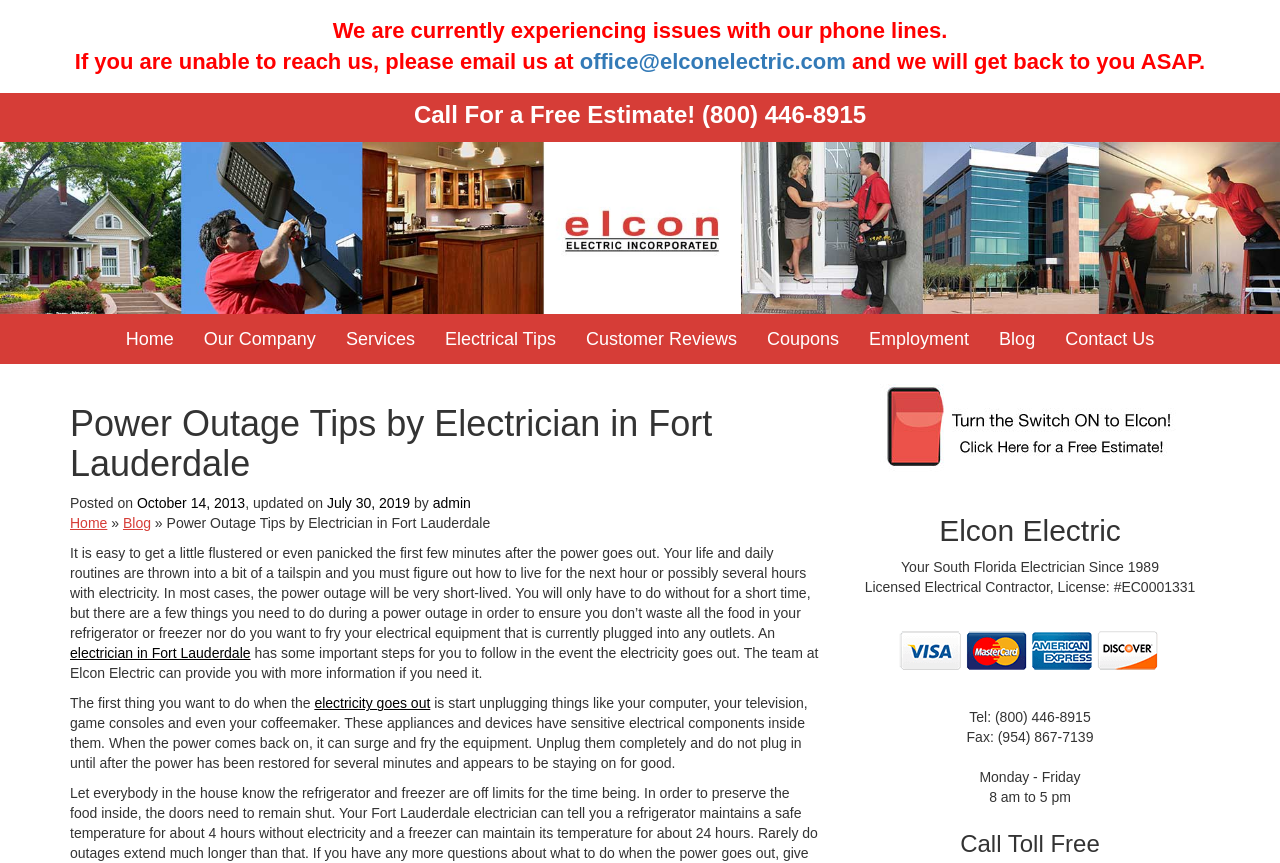Find the coordinates for the bounding box of the element with this description: "electrician in Fort Lauderdale".

[0.055, 0.748, 0.196, 0.766]